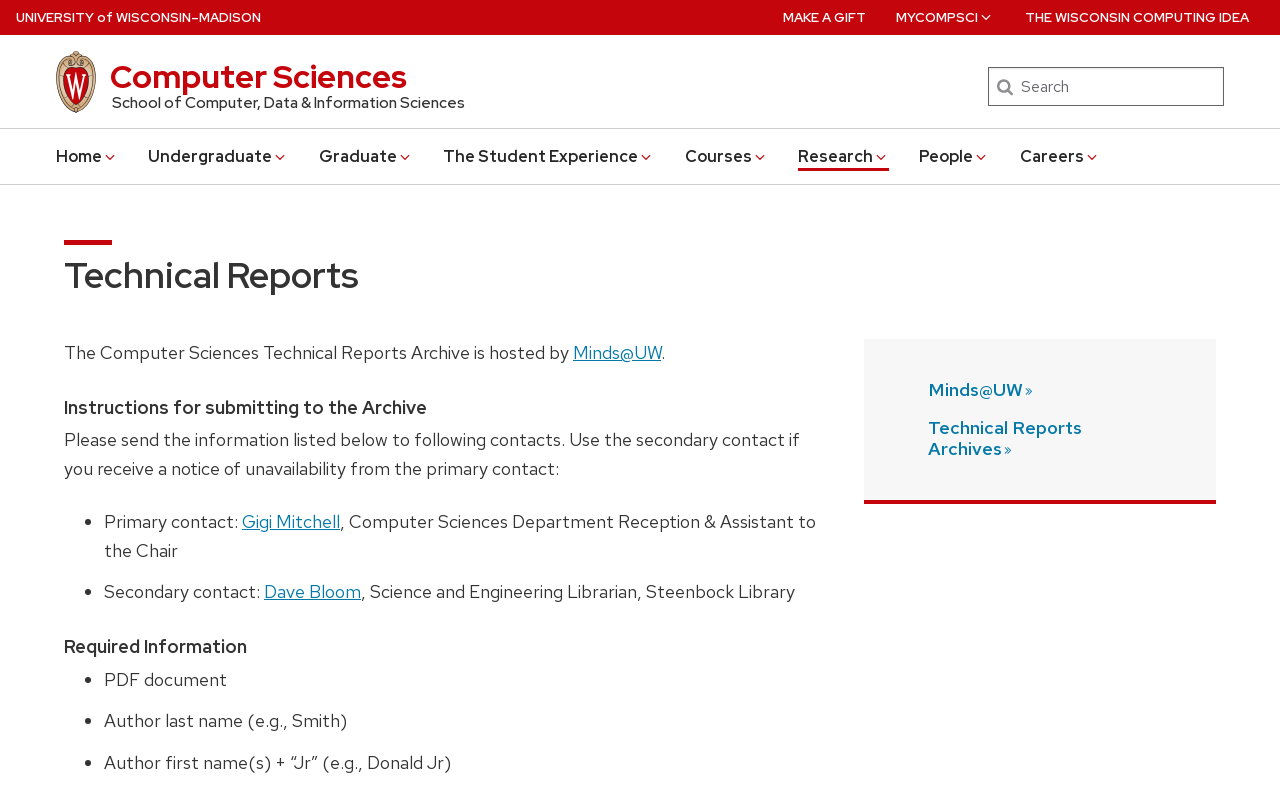Specify the bounding box coordinates of the element's area that should be clicked to execute the given instruction: "Submit to the Technical Reports Archives". The coordinates should be four float numbers between 0 and 1, i.e., [left, top, right, bottom].

[0.725, 0.527, 0.845, 0.584]